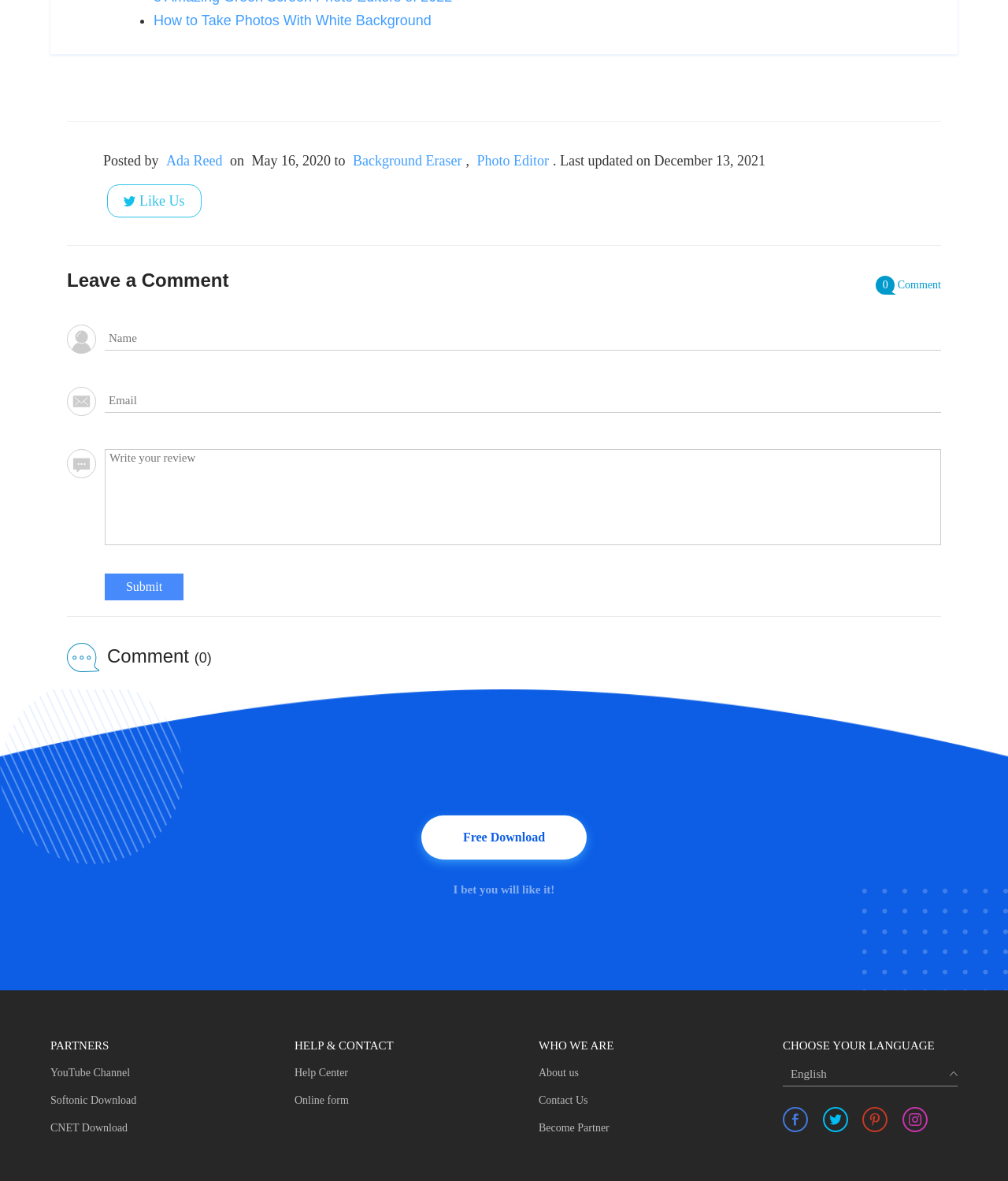Determine the bounding box coordinates of the section to be clicked to follow the instruction: "Click on the 'How to Take Photos With White Background' link". The coordinates should be given as four float numbers between 0 and 1, formatted as [left, top, right, bottom].

[0.152, 0.011, 0.428, 0.024]